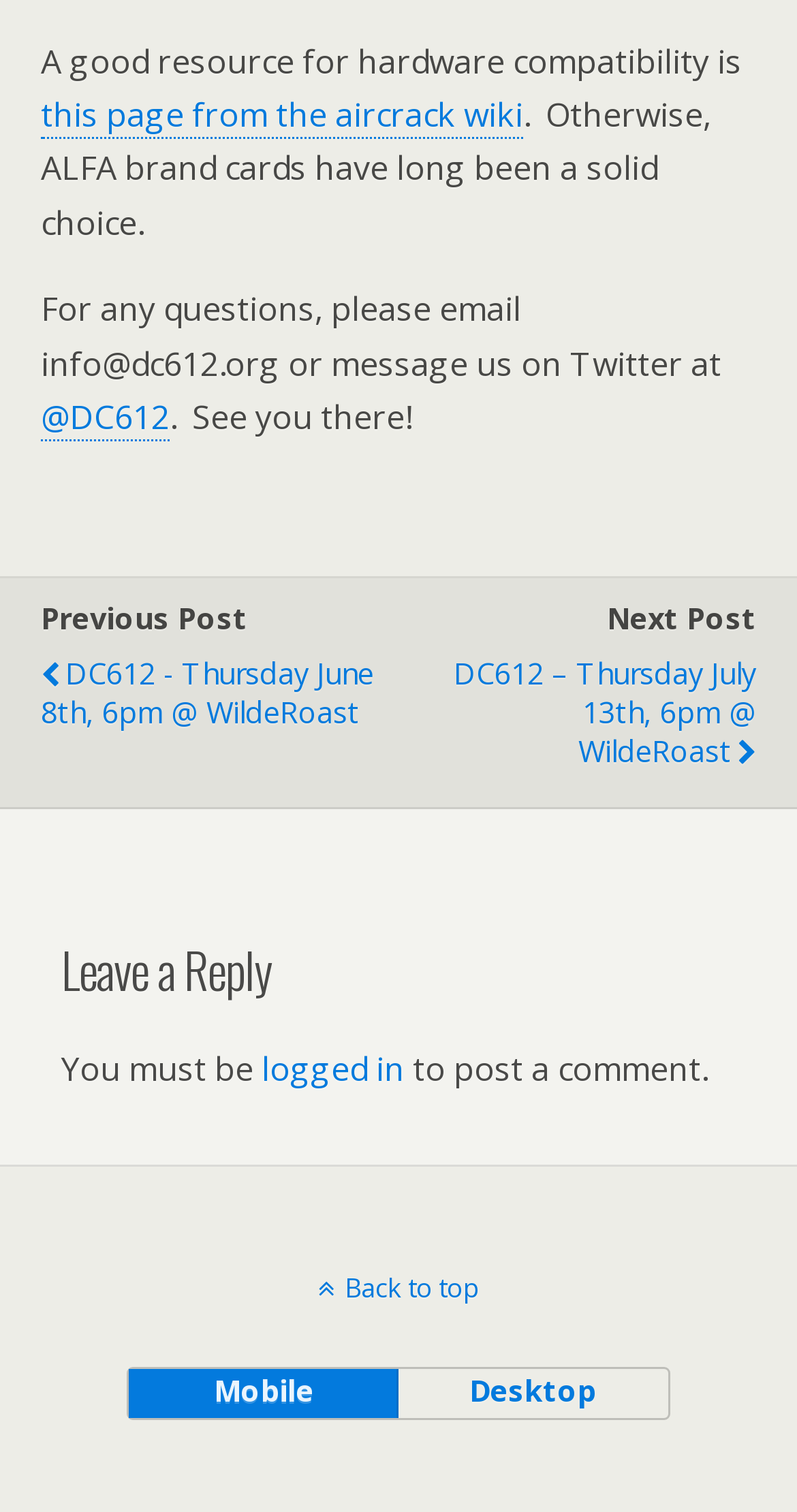Identify the bounding box coordinates necessary to click and complete the given instruction: "email info@dc612.org".

[0.051, 0.189, 0.905, 0.255]